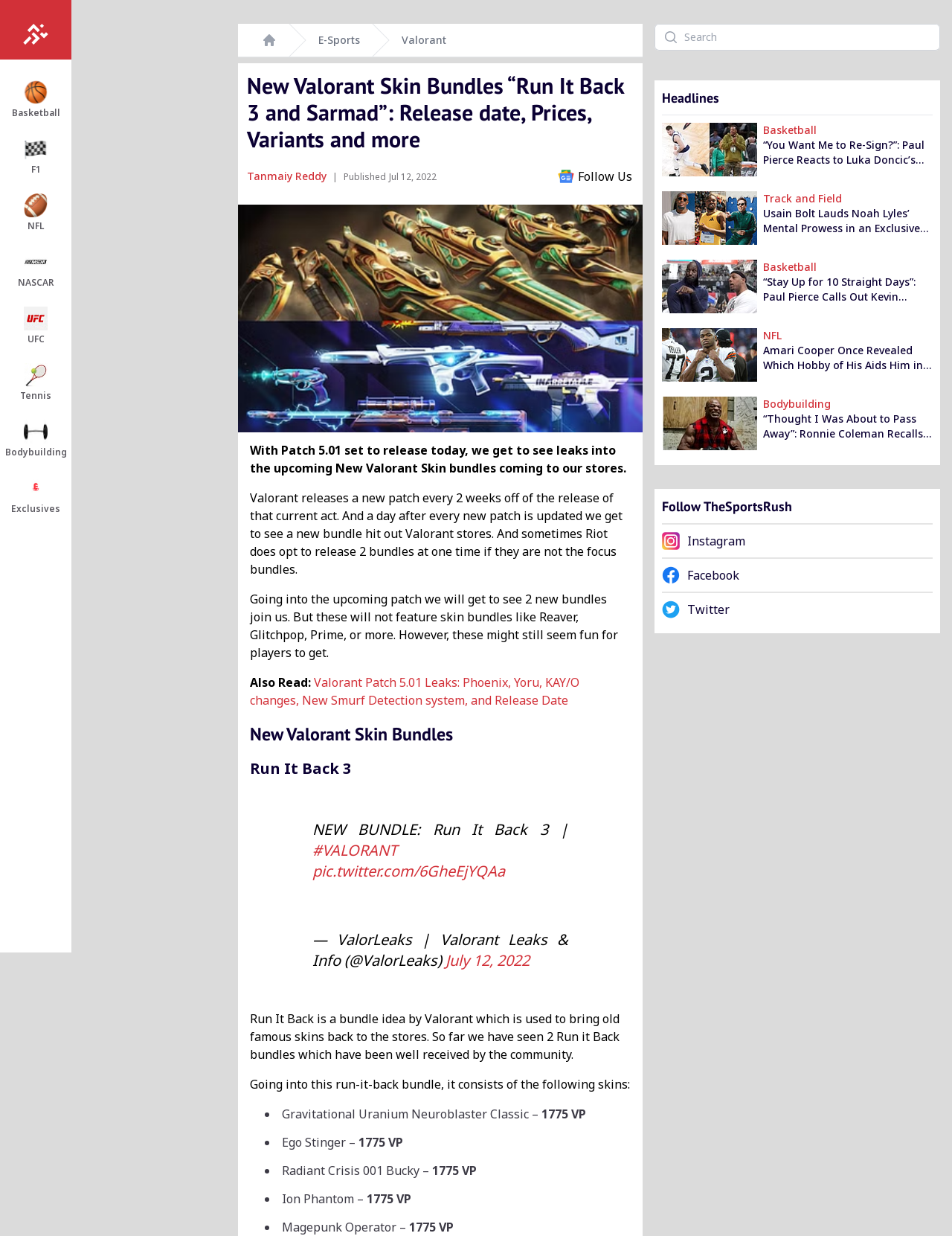Find the primary header on the webpage and provide its text.

New Valorant Skin Bundles “Run It Back 3 and Sarmad”: Release date, Prices, Variants and more